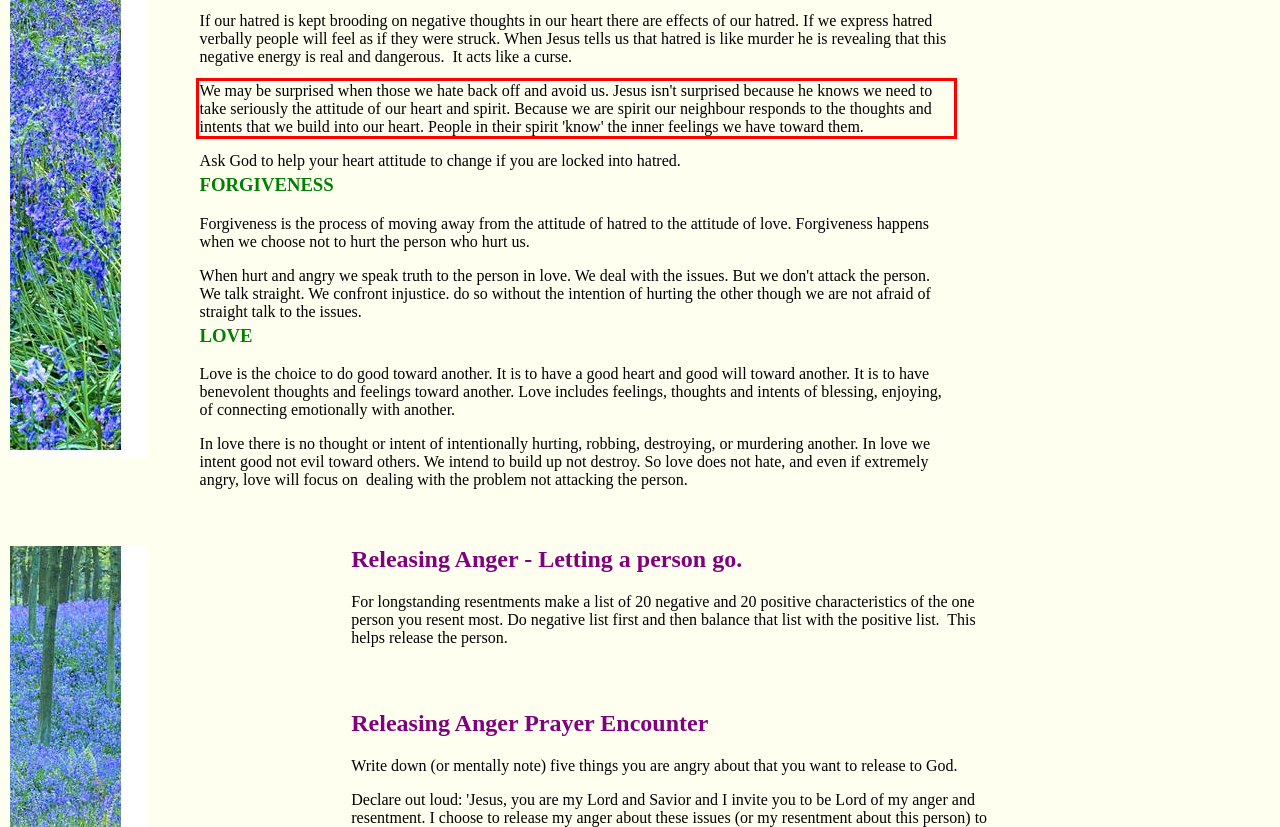Examine the webpage screenshot and use OCR to recognize and output the text within the red bounding box.

We may be surprised when those we hate back off and avoid us. Jesus isn't surprised because he knows we need to take seriously the attitude of our heart and spirit. Because we are spirit our neighbour responds to the thoughts and intents that we build into our heart. People in their spirit 'know' the inner feelings we have toward them.